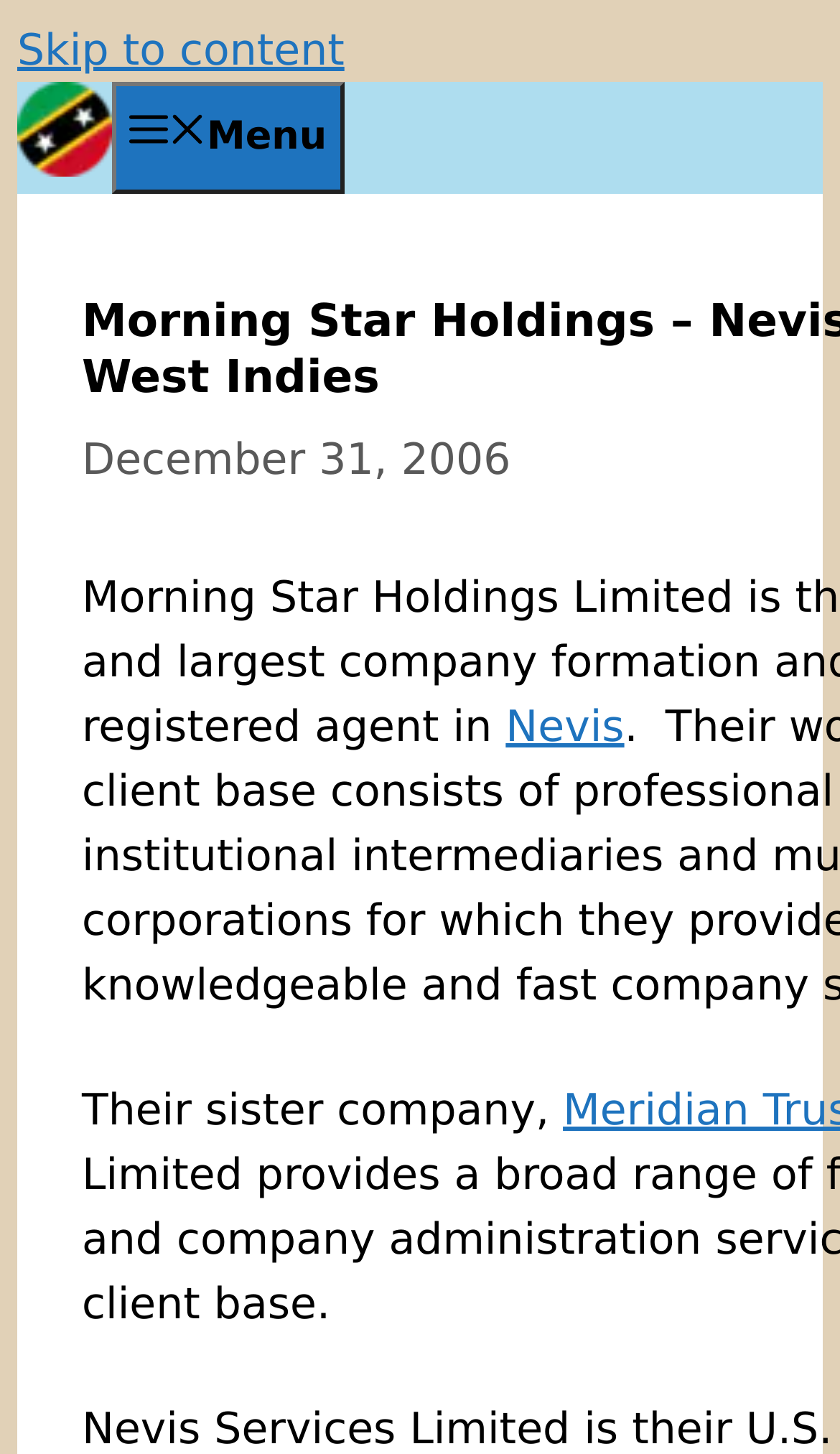What is the text next to the 'Their sister company,' text?
Please give a detailed and elaborate answer to the question based on the image.

There is no text next to the 'Their sister company,' text, as it is the last element in the mobile menu and does not have any adjacent text.